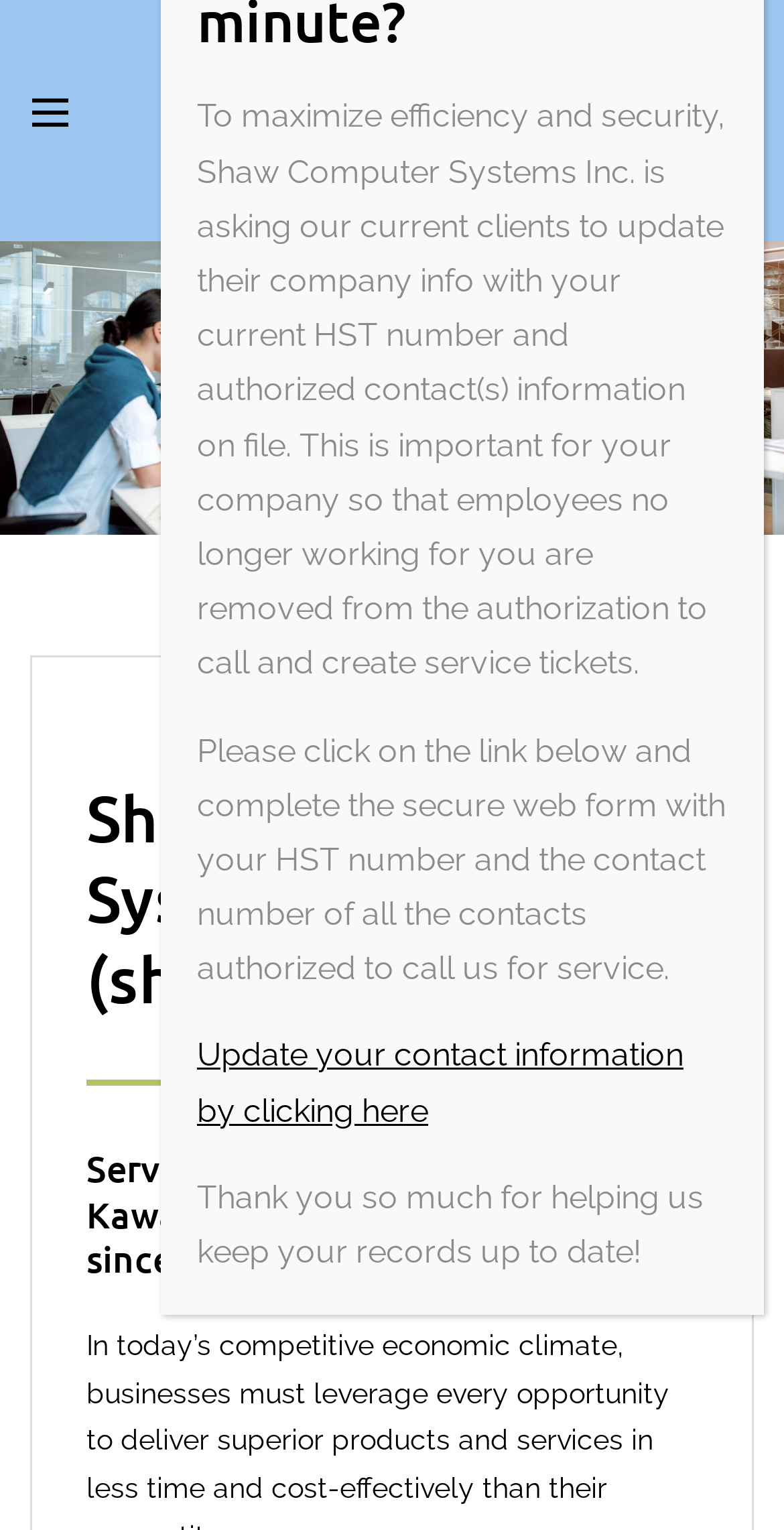Determine the bounding box coordinates in the format (top-left x, top-left y, bottom-right x, bottom-right y). Ensure all values are floating point numbers between 0 and 1. Identify the bounding box of the UI element described by: parent_node: Skip to content

[0.859, 0.892, 0.949, 0.938]